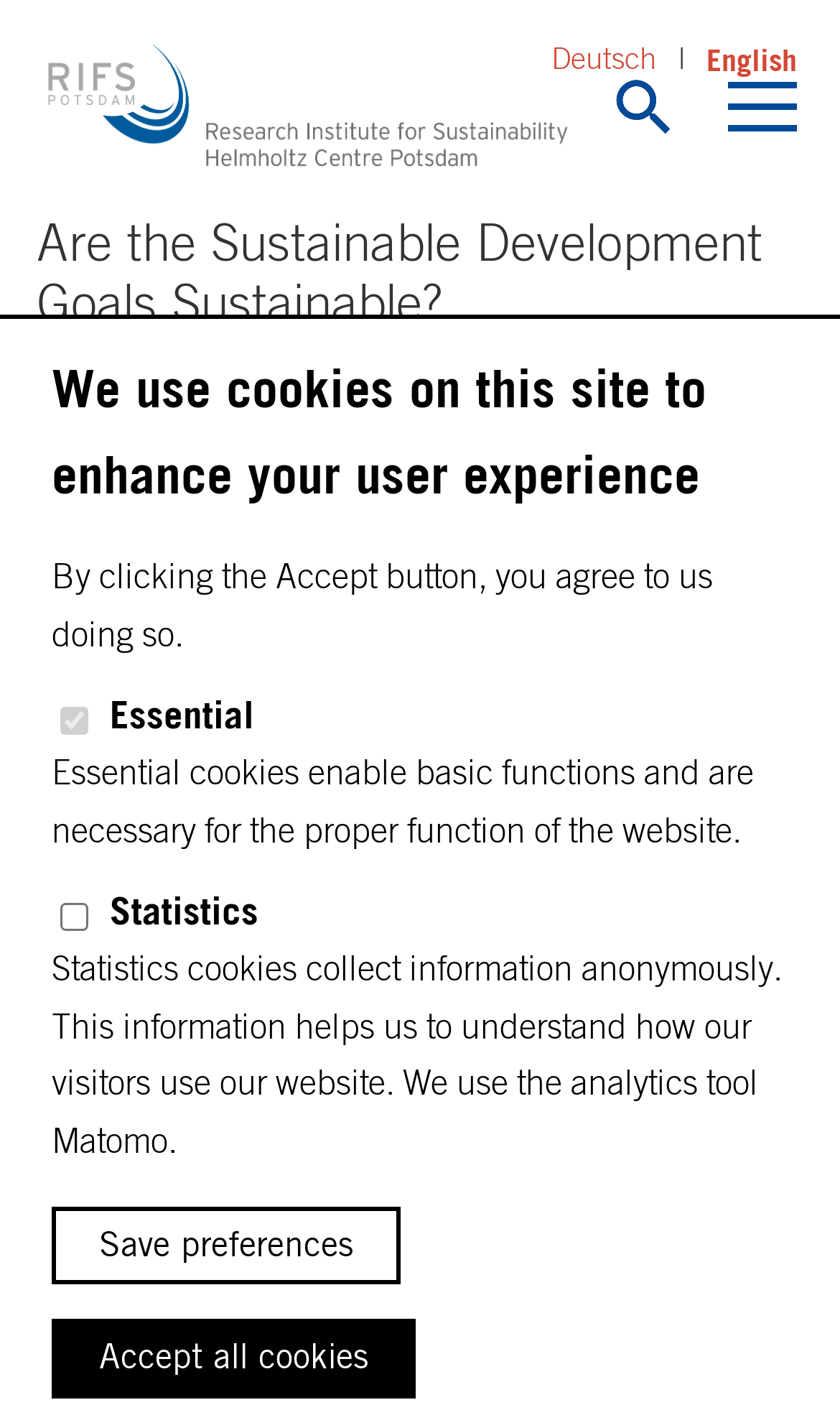Please indicate the bounding box coordinates of the element's region to be clicked to achieve the instruction: "Search". Provide the coordinates as four float numbers between 0 and 1, i.e., [left, top, right, bottom].

[0.713, 0.046, 0.815, 0.107]